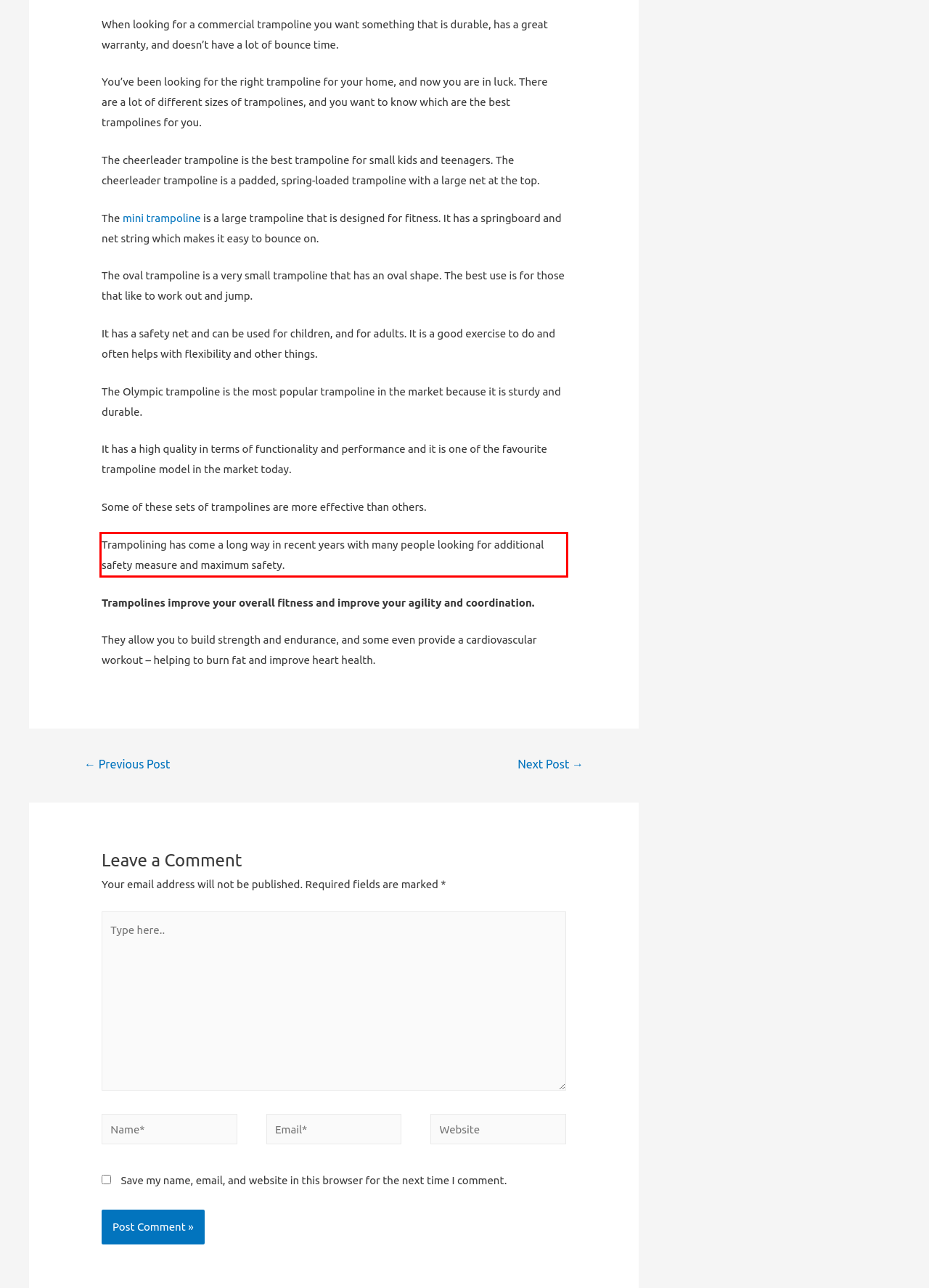Please take the screenshot of the webpage, find the red bounding box, and generate the text content that is within this red bounding box.

Trampolining has come a long way in recent years with many people looking for additional safety measure and maximum safety.